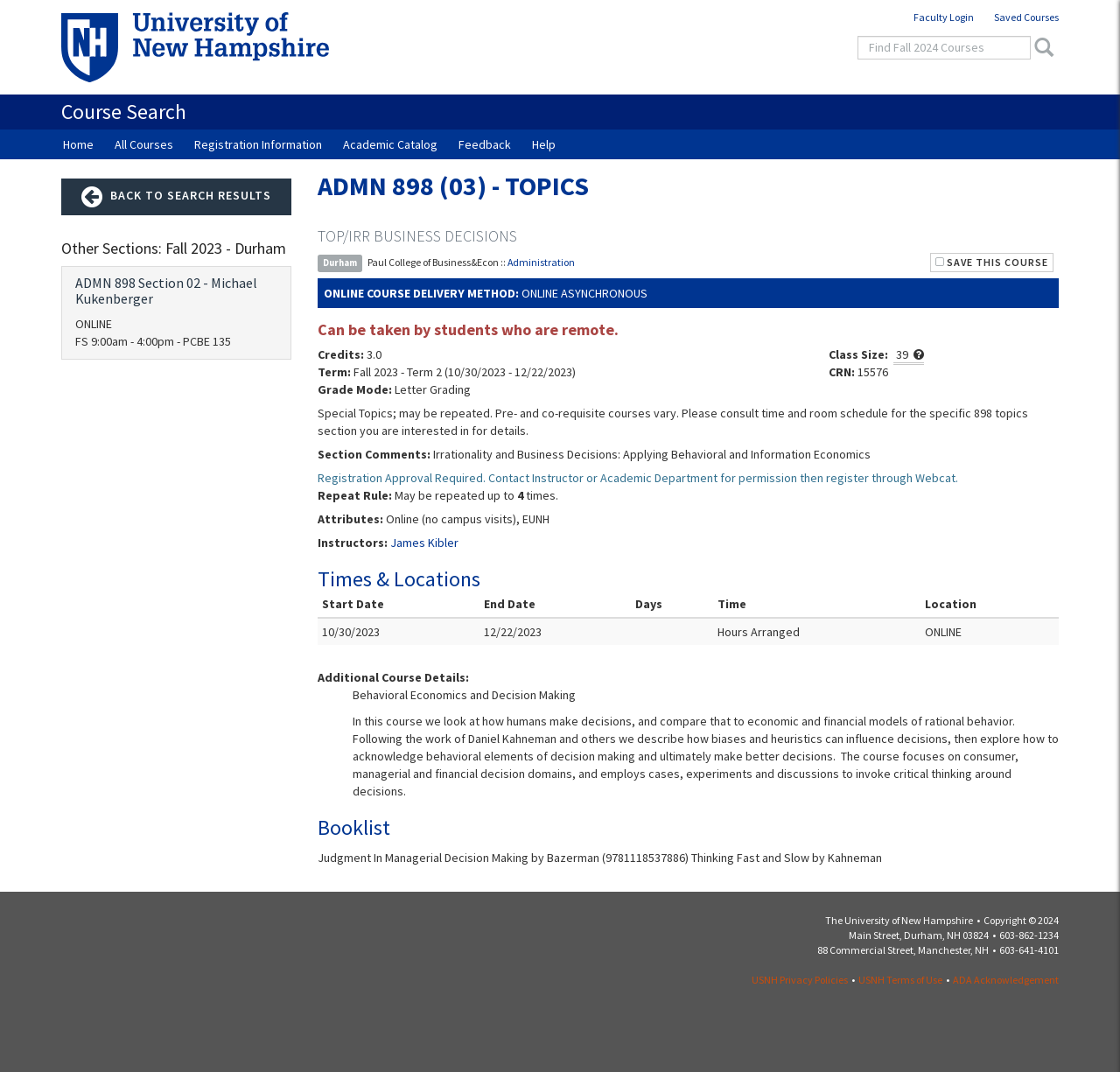Find the bounding box coordinates for the element that must be clicked to complete the instruction: "view the 'sex-positive parent' article". The coordinates should be four float numbers between 0 and 1, indicated as [left, top, right, bottom].

None